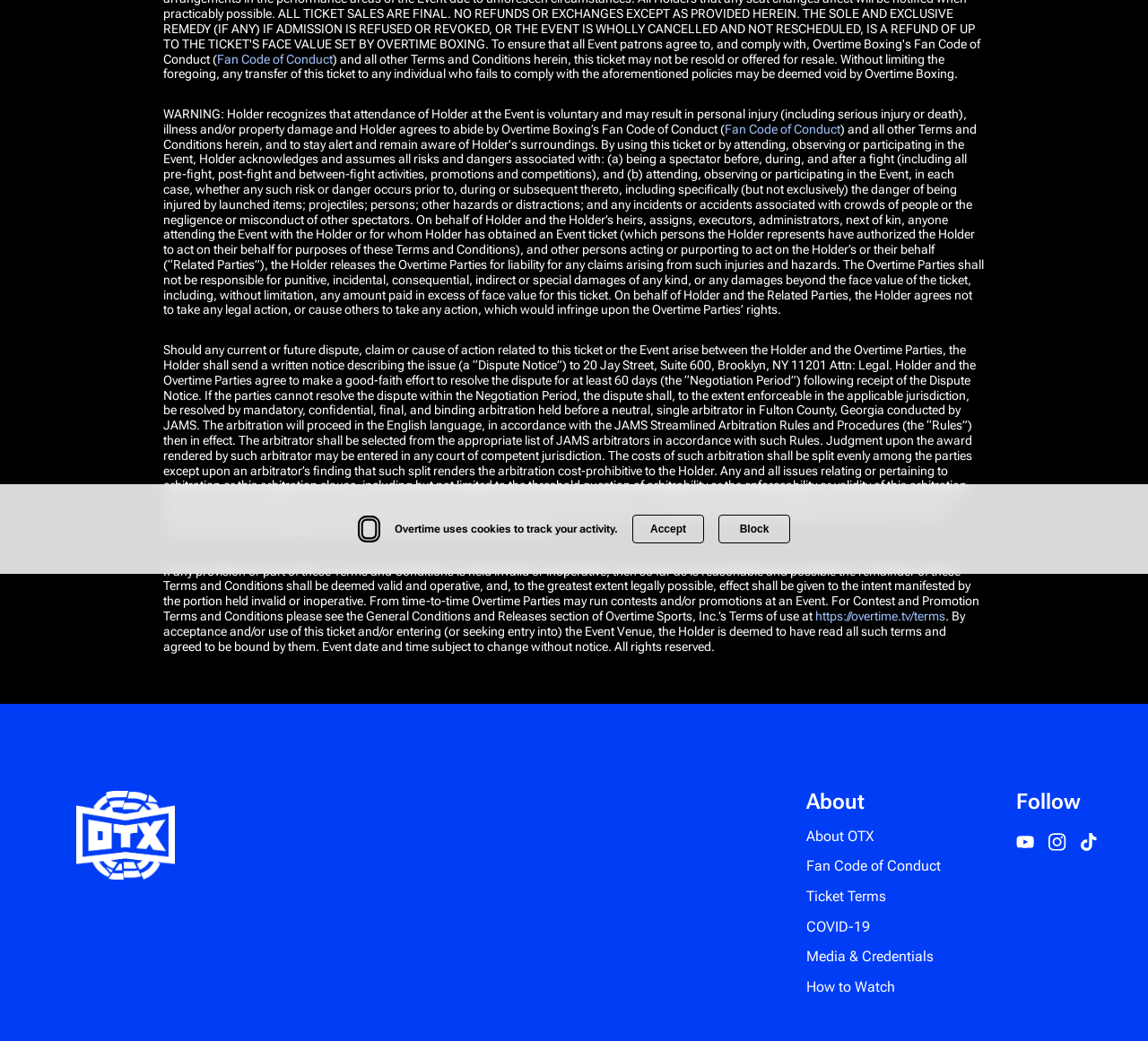Find the bounding box of the web element that fits this description: "Ticket Terms".

[0.702, 0.84, 0.82, 0.869]